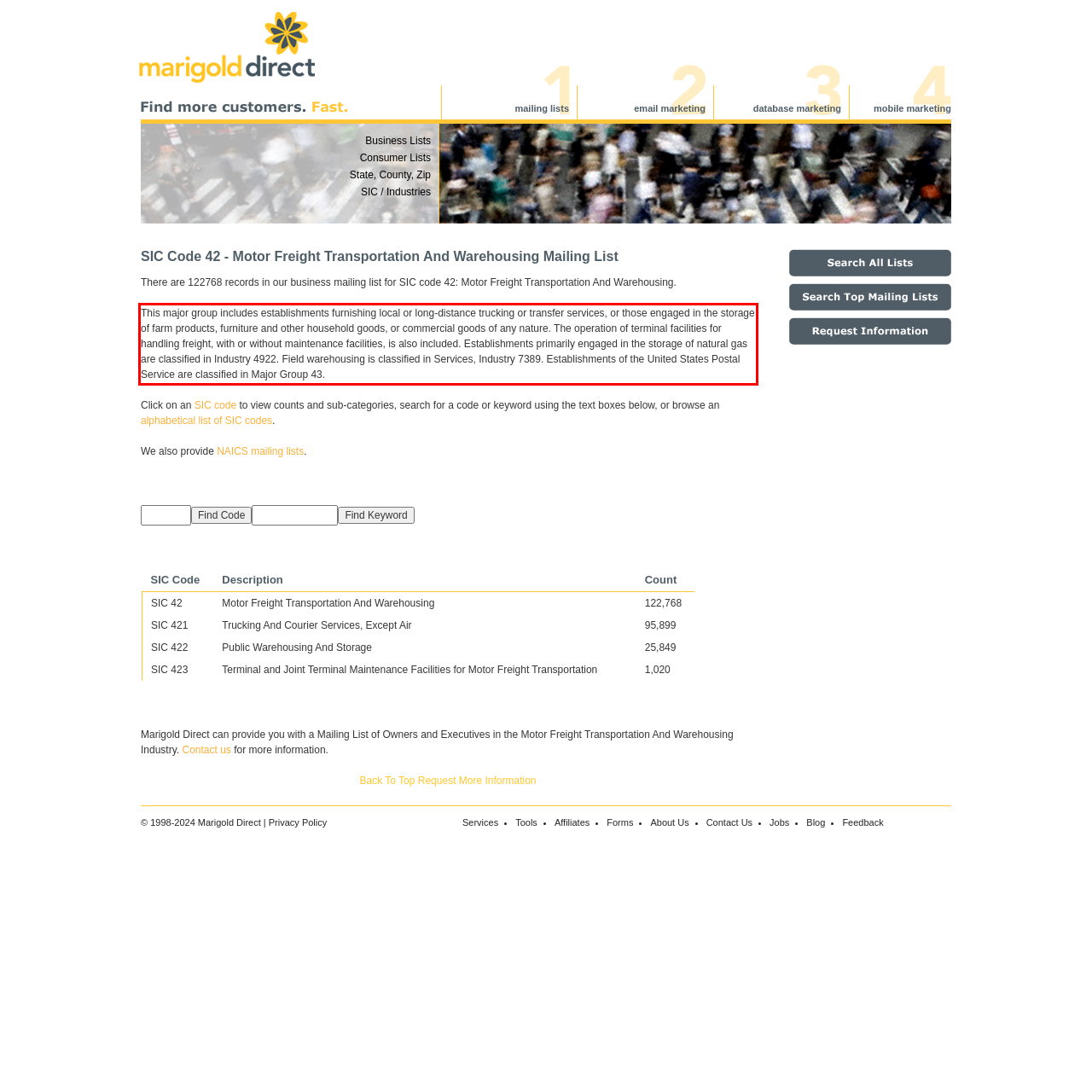Examine the webpage screenshot, find the red bounding box, and extract the text content within this marked area.

This major group includes establishments furnishing local or long-distance trucking or transfer services, or those engaged in the storage of farm products, furniture and other household goods, or commercial goods of any nature. The operation of terminal facilities for handling freight, with or without maintenance facilities, is also included. Establishments primarily engaged in the storage of natural gas are classified in Industry 4922. Field warehousing is classified in Services, Industry 7389. Establishments of the United States Postal Service are classified in Major Group 43.